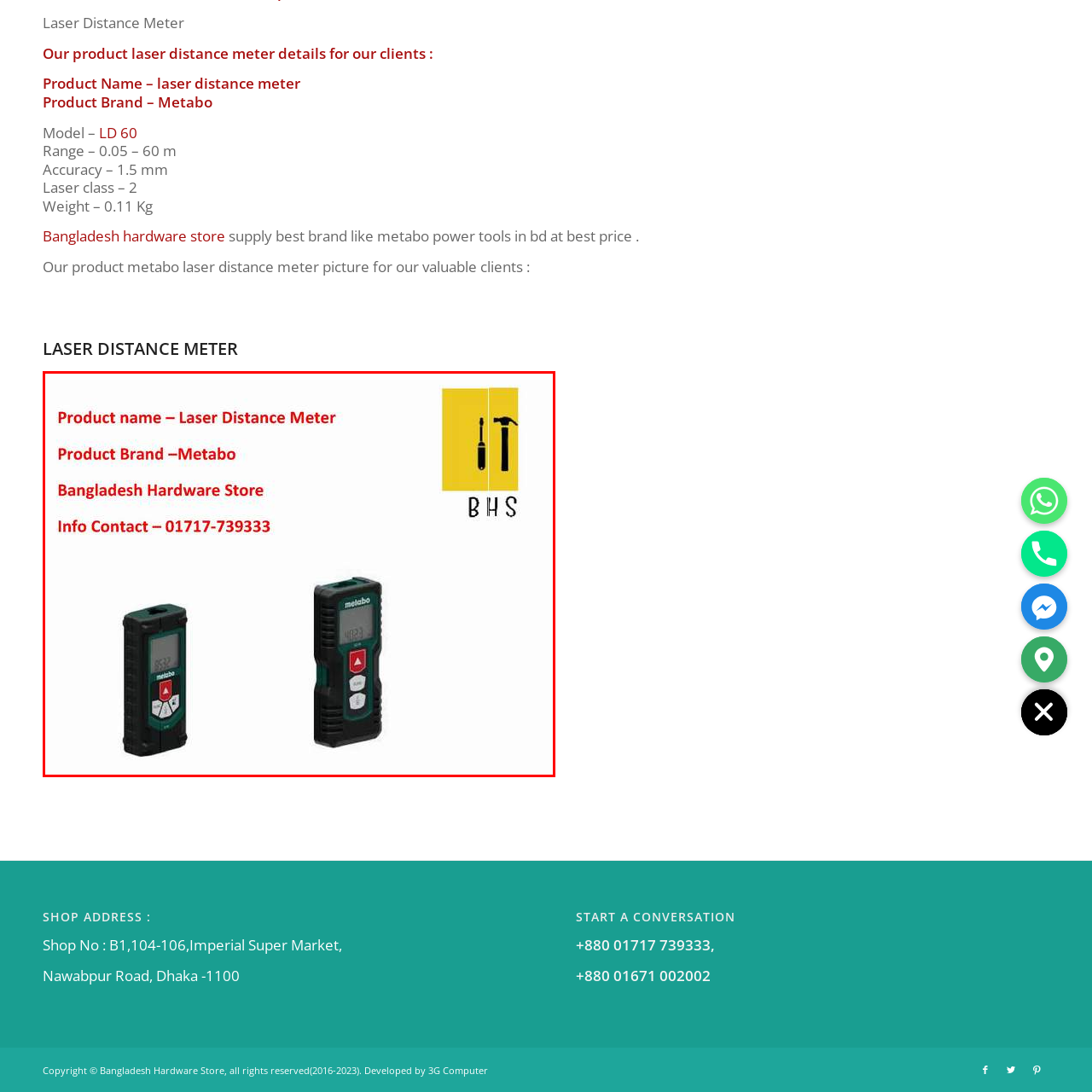Concentrate on the image bordered by the red line and give a one-word or short phrase answer to the following question:
What is the contact number for inquiries?

01717-739333